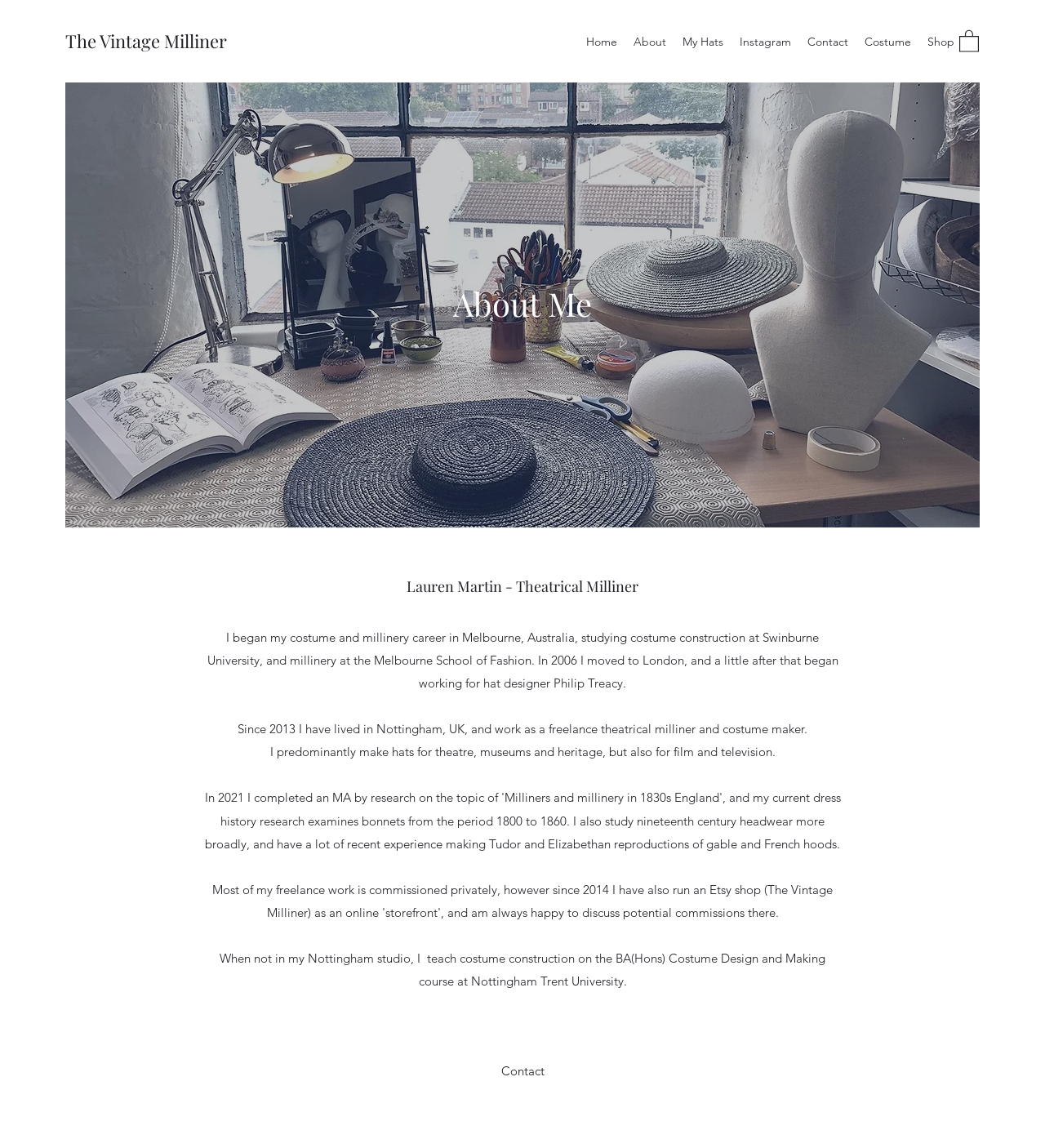Generate an in-depth caption that captures all aspects of the webpage.

The webpage is about Lauren Martin, a theatrical milliner, and her career. At the top left, there is a link to "The Vintage Milliner" website. To the right of it, there is a navigation menu with links to various sections of the website, including "Home", "About", "My Hats", "Instagram", "Contact", "Costume", and "Shop". 

Below the navigation menu, there is a large image that takes up most of the width of the page, showing a desk with a bergere hat on it. 

Below the image, there is a heading "About Me" followed by a paragraph of text that introduces Lauren Martin, a theatrical milliner, and her background in costume construction and millinery. 

The text continues with another paragraph that describes her career, including her move to London and work with hat designer Philip Treacy. 

A third paragraph explains that she has been living in Nottingham, UK, since 2013, working as a freelance theatrical milliner and costume maker, and also teaching costume construction at Nottingham Trent University. 

At the bottom of the page, there is a "Contact" button.